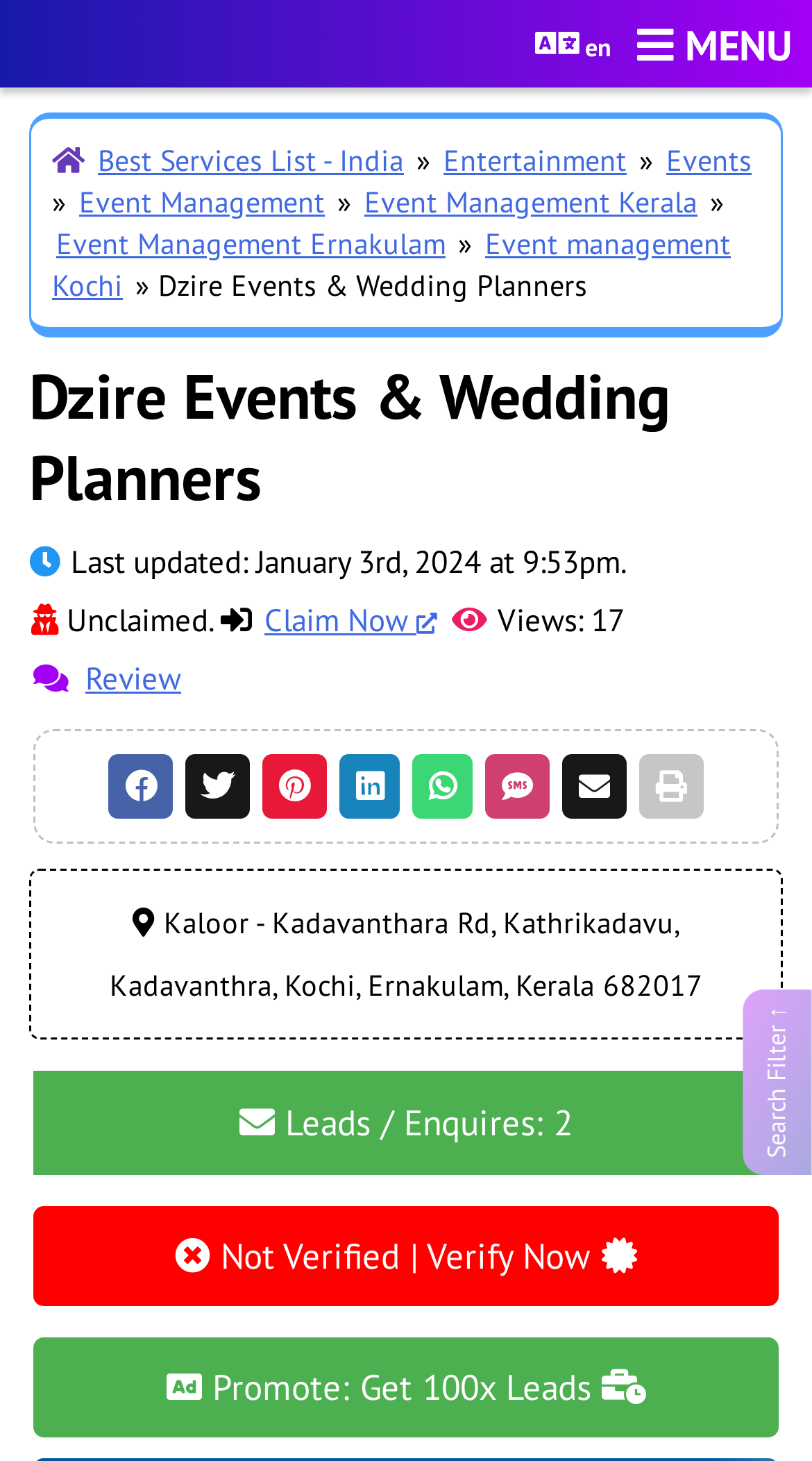What is the location of the wedding planning service?
Provide a detailed answer to the question, using the image to inform your response.

The location of the wedding planning service can be found in the address section of the webpage, which is 'Kaloor - Kadavanthara Rd, Kathrikadavu, Kadavanthra, Kochi, Ernakulam, Kerala 682017'. The city, district, and state can be extracted from this address as Kochi, Ernakulam, and Kerala respectively.